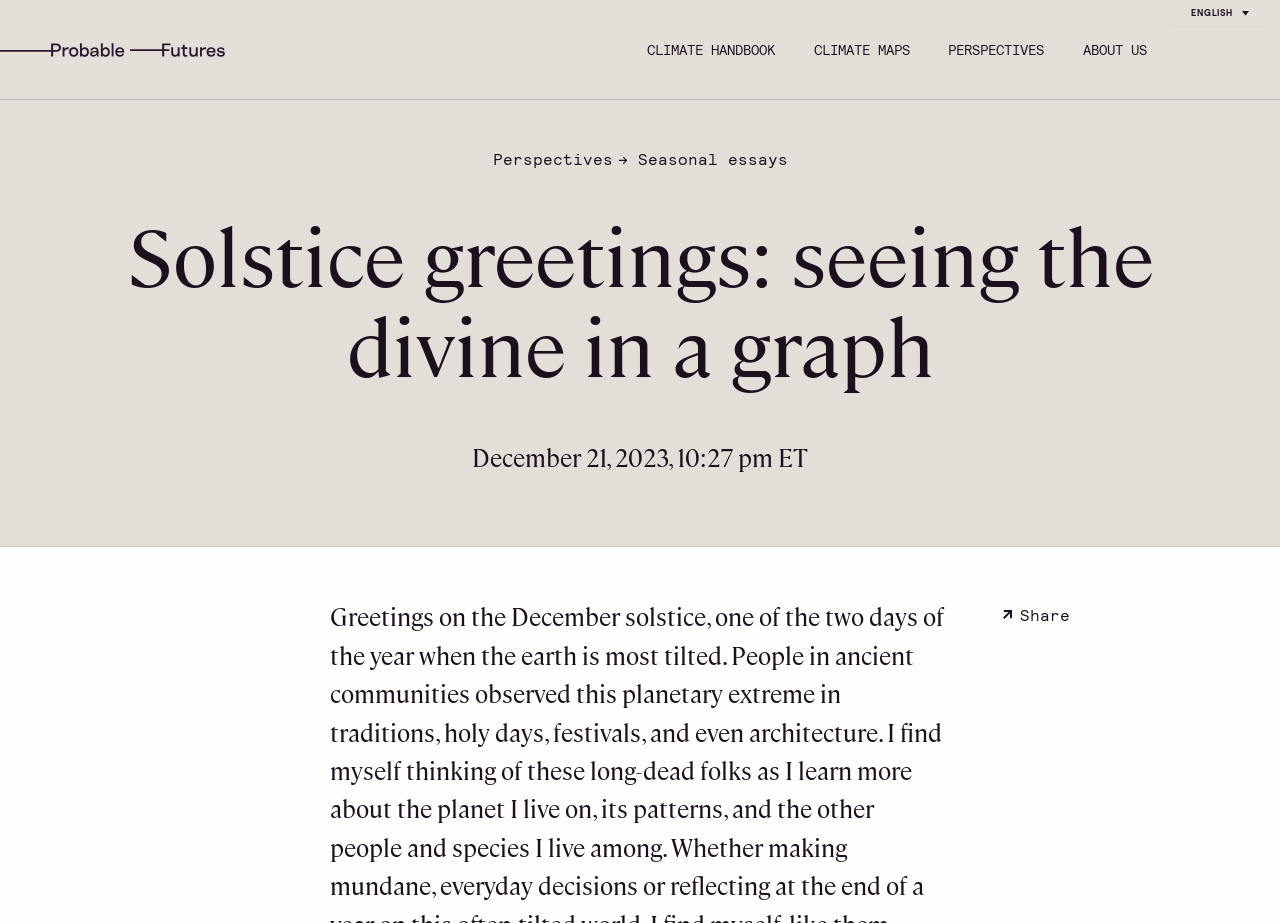Please identify the bounding box coordinates of the element I need to click to follow this instruction: "Click on CLIMATE HANDBOOK".

[0.506, 0.043, 0.606, 0.064]